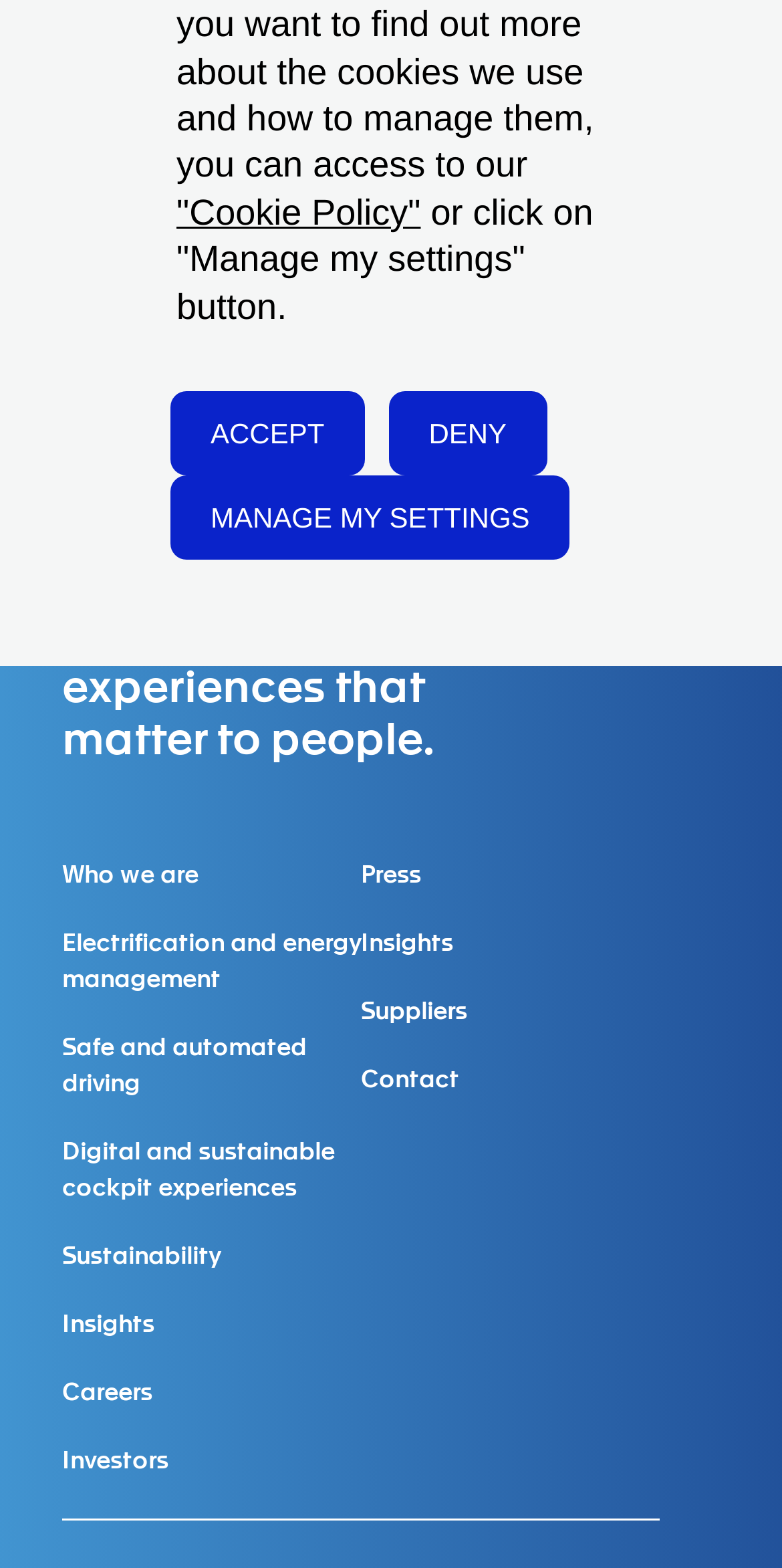Based on the element description: "Electrification and energy management", identify the UI element and provide its bounding box coordinates. Use four float numbers between 0 and 1, [left, top, right, bottom].

[0.079, 0.594, 0.462, 0.632]